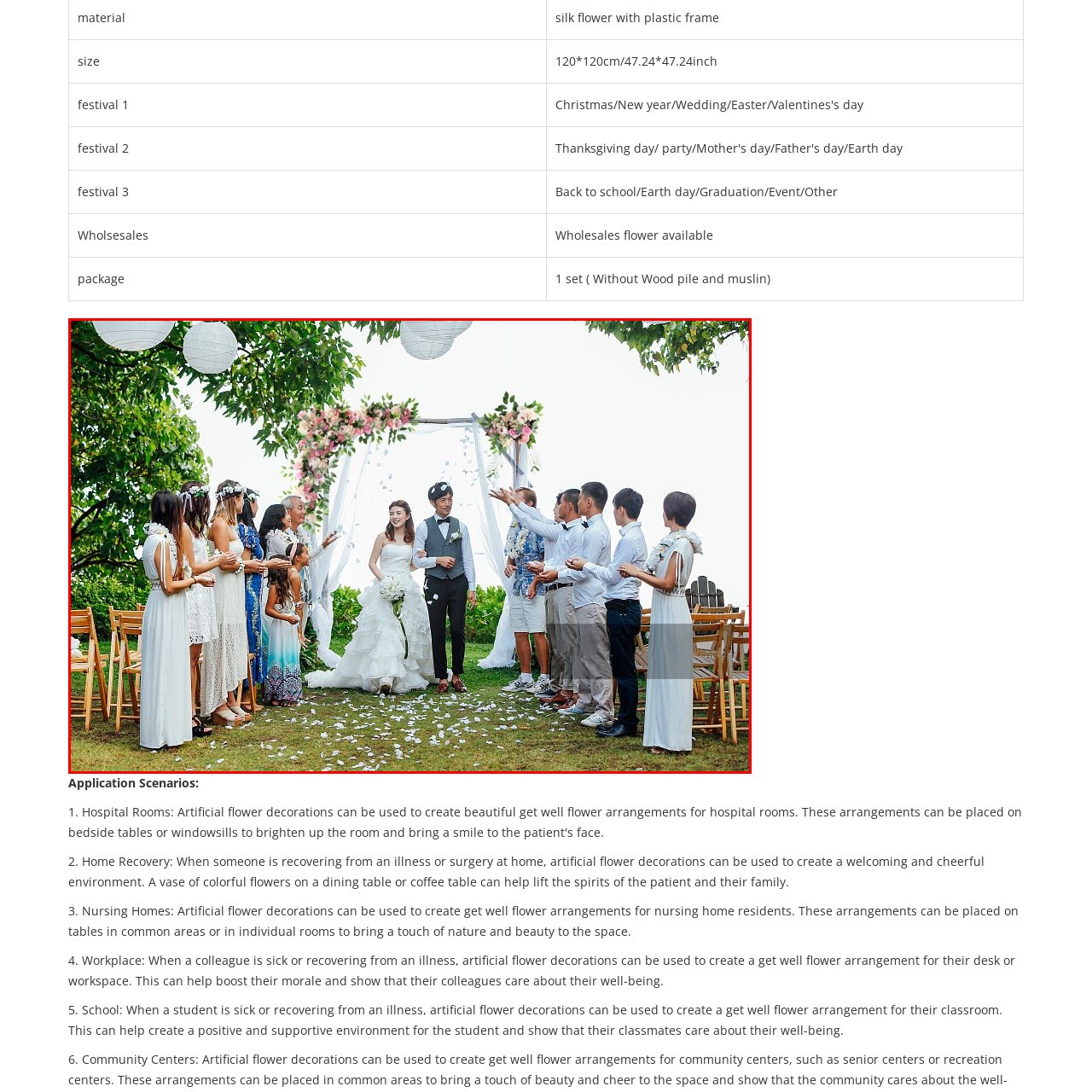Study the image enclosed in red and provide a single-word or short-phrase answer: What is scattered on the ground?

Flower petals